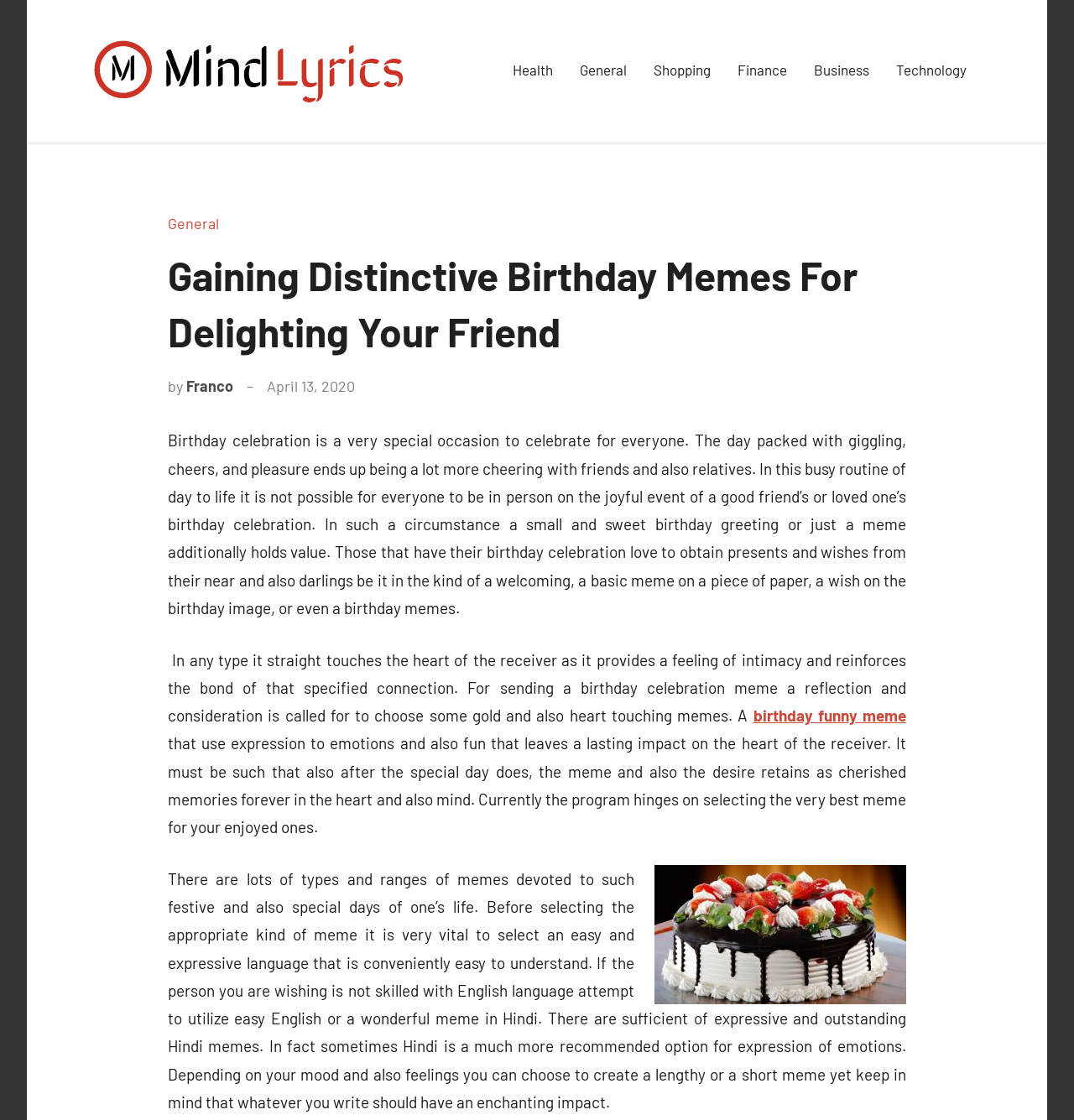Extract the bounding box coordinates for the UI element described by the text: "Franco". The coordinates should be in the form of [left, top, right, bottom] with values between 0 and 1.

[0.173, 0.336, 0.217, 0.353]